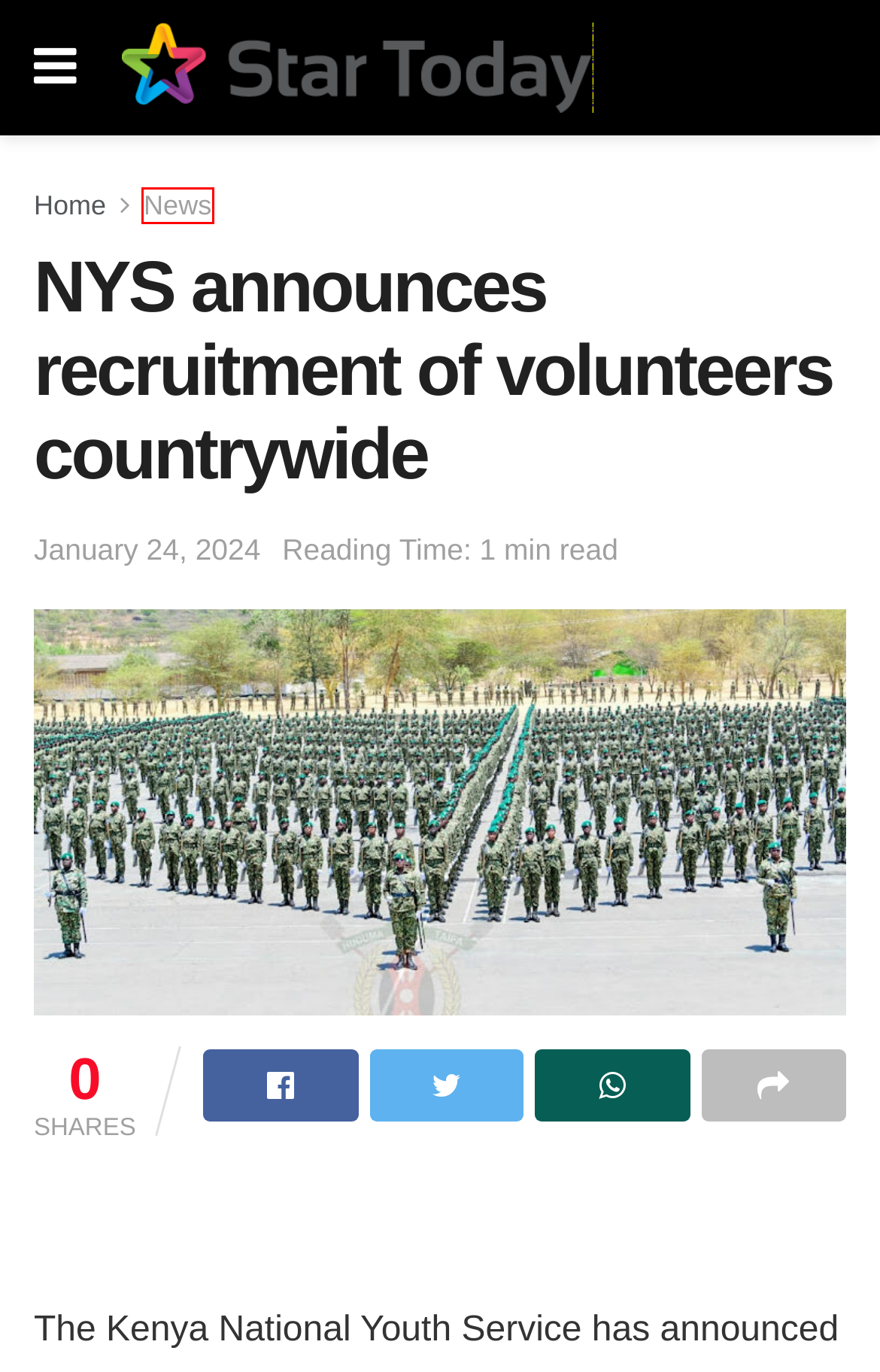With the provided webpage screenshot containing a red bounding box around a UI element, determine which description best matches the new webpage that appears after clicking the selected element. The choices are:
A. Malawi military plane goes missing with vice president on board » Star Today
B. Investigation Archives » Star Today
C. Health Archives » Star Today
D. News Archives » Star Today
E. Star Today » Star Today
F. Opinion Archives » Star Today
G. Star Today, Author at Star Today
H. Business Archives » Star Today

D